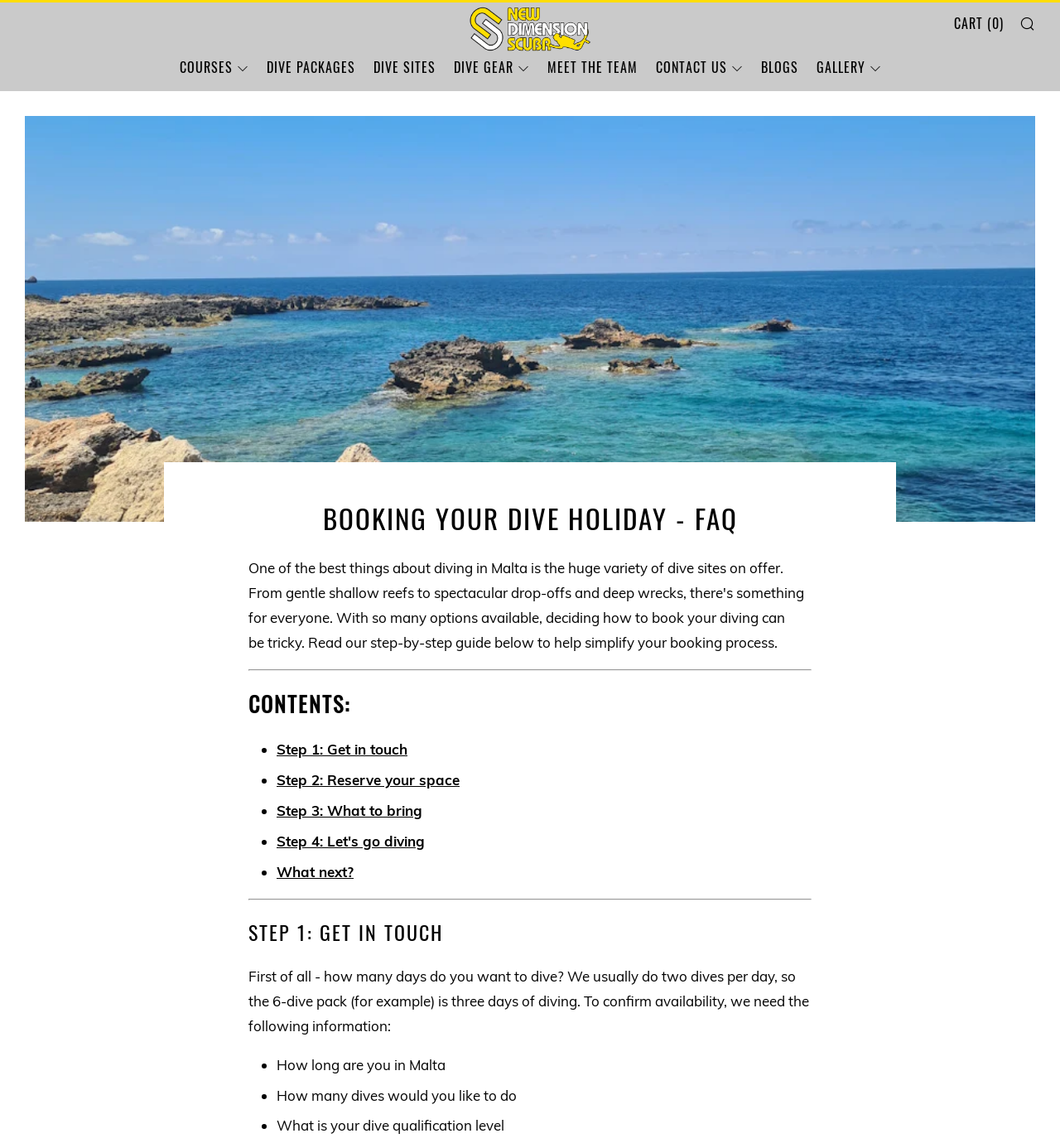What information is required to confirm availability for diving?
Based on the image, answer the question with a single word or brief phrase.

Three pieces of information